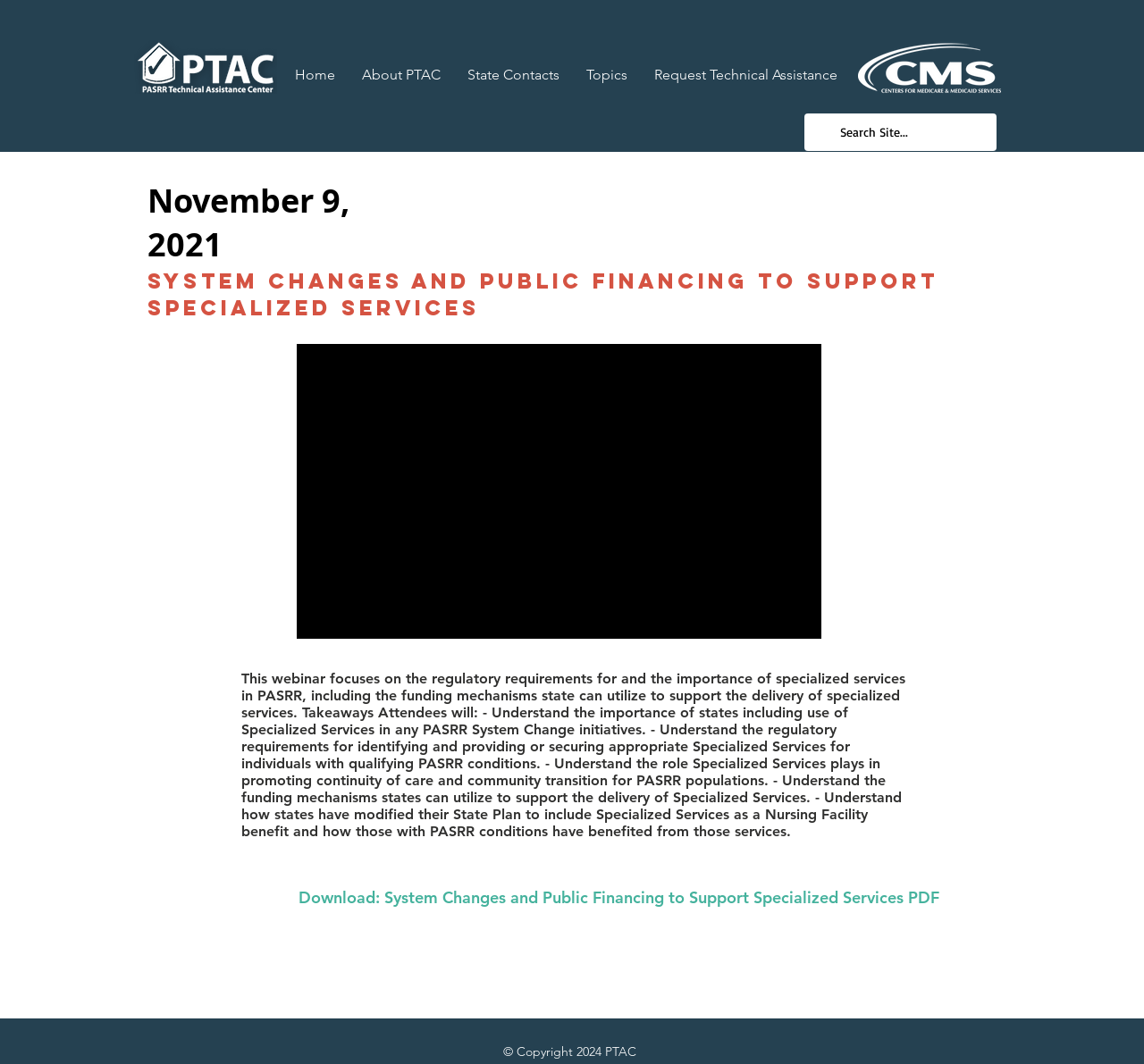Determine the bounding box coordinates for the clickable element to execute this instruction: "Click the Centers for Medicaid and Medicare Services logo". Provide the coordinates as four float numbers between 0 and 1, i.e., [left, top, right, bottom].

[0.75, 0.039, 0.875, 0.089]